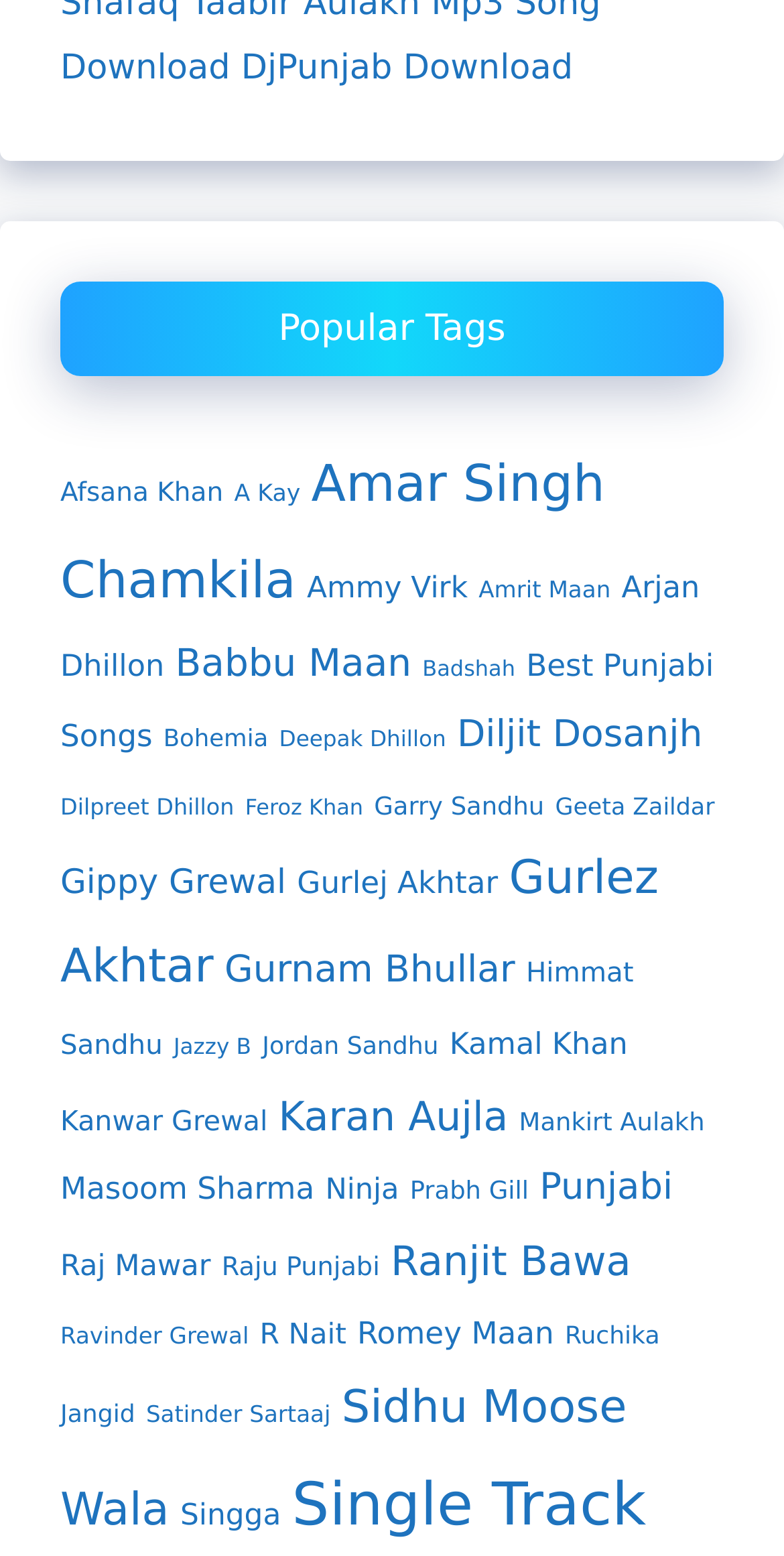Provide a thorough and detailed response to the question by examining the image: 
What is the name of the artist with the most items?

I looked at the number of items in parentheses for each link under 'Popular Tags'. The link with the highest number of items is 'Single Track (737 items)', so the answer is Single Track.